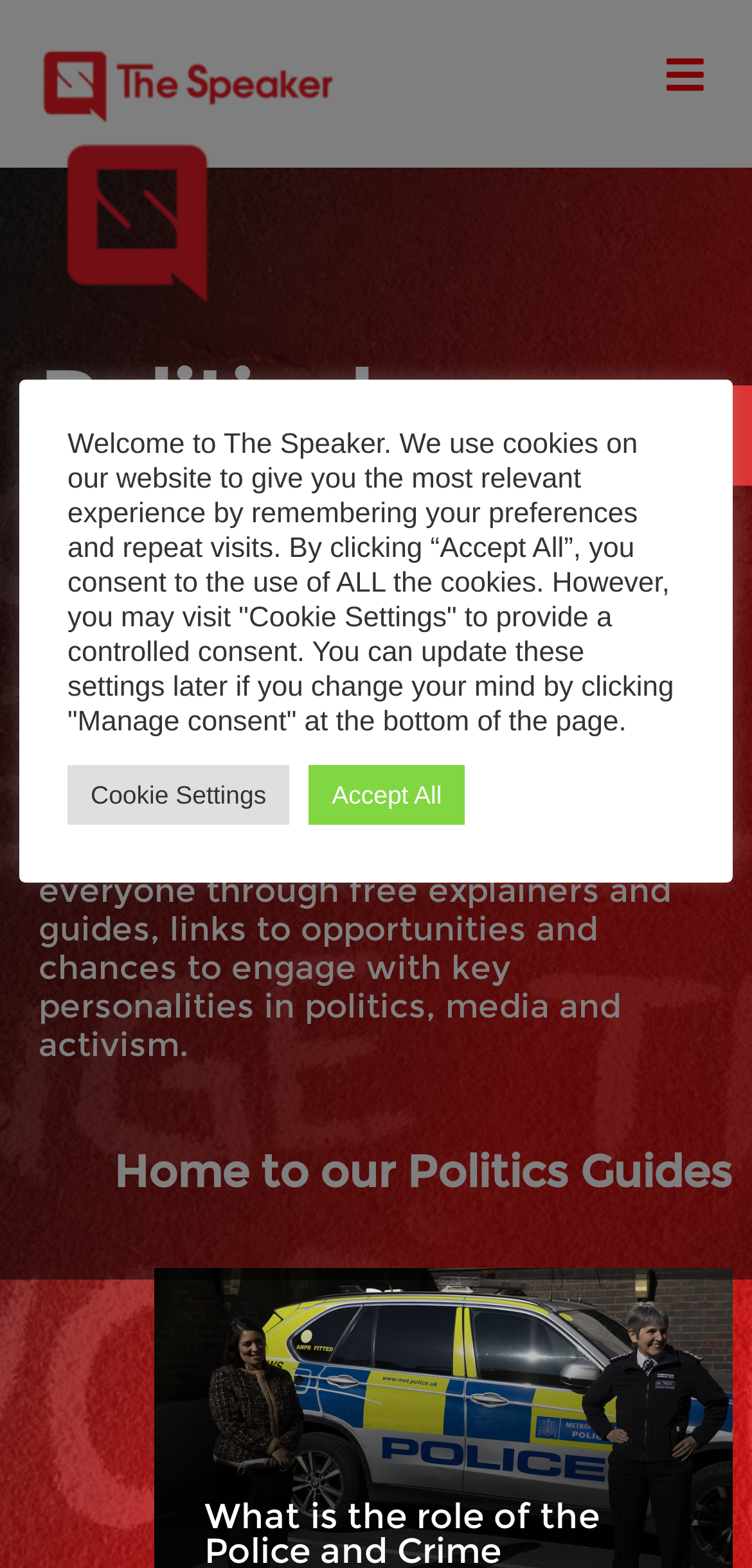Provide the bounding box coordinates of the HTML element described as: "Open toolbar Accessibility Tools". The bounding box coordinates should be four float numbers between 0 and 1, i.e., [left, top, right, bottom].

[0.867, 0.246, 1.0, 0.31]